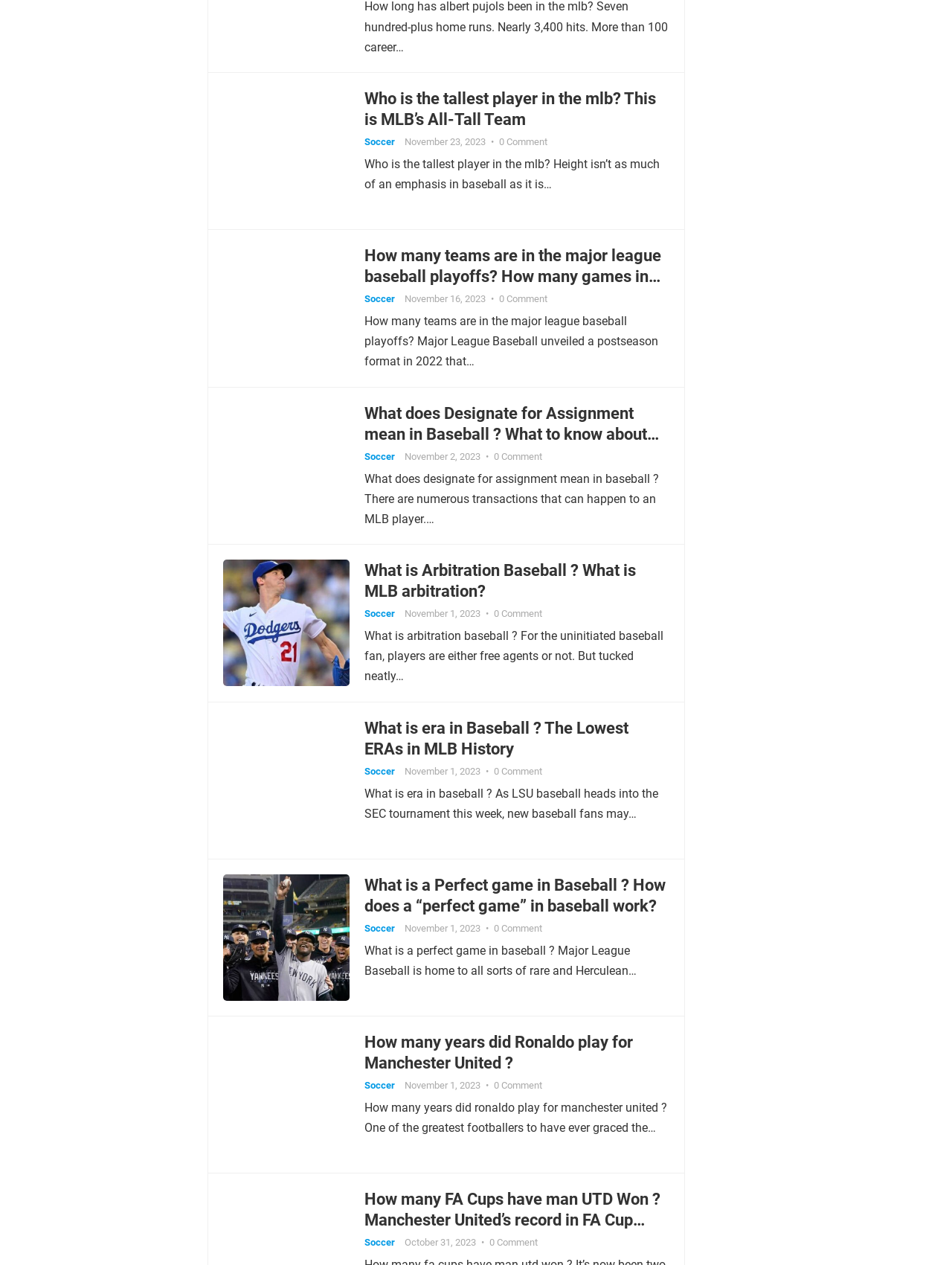Provide the bounding box coordinates of the HTML element described by the text: "0 Comment".

[0.524, 0.108, 0.575, 0.116]